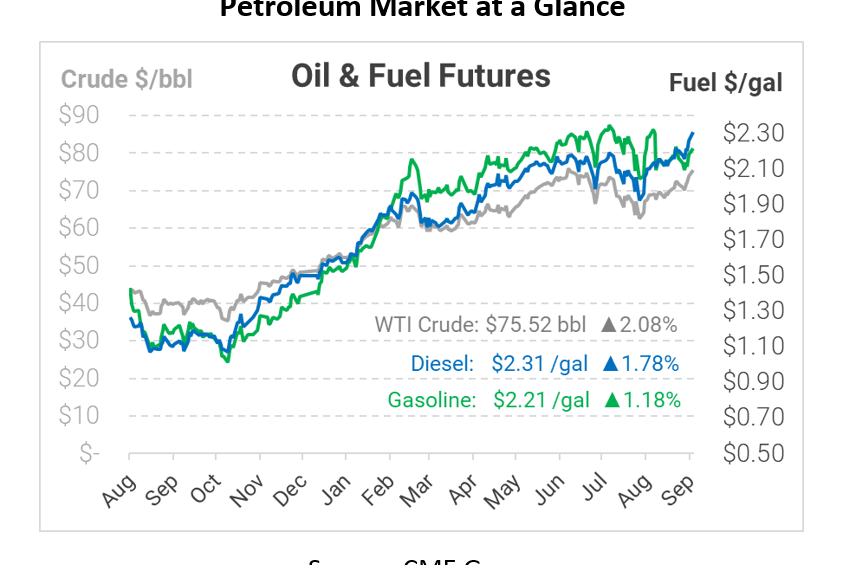Provide your answer in a single word or phrase: 
What is the current price of diesel?

$2.31